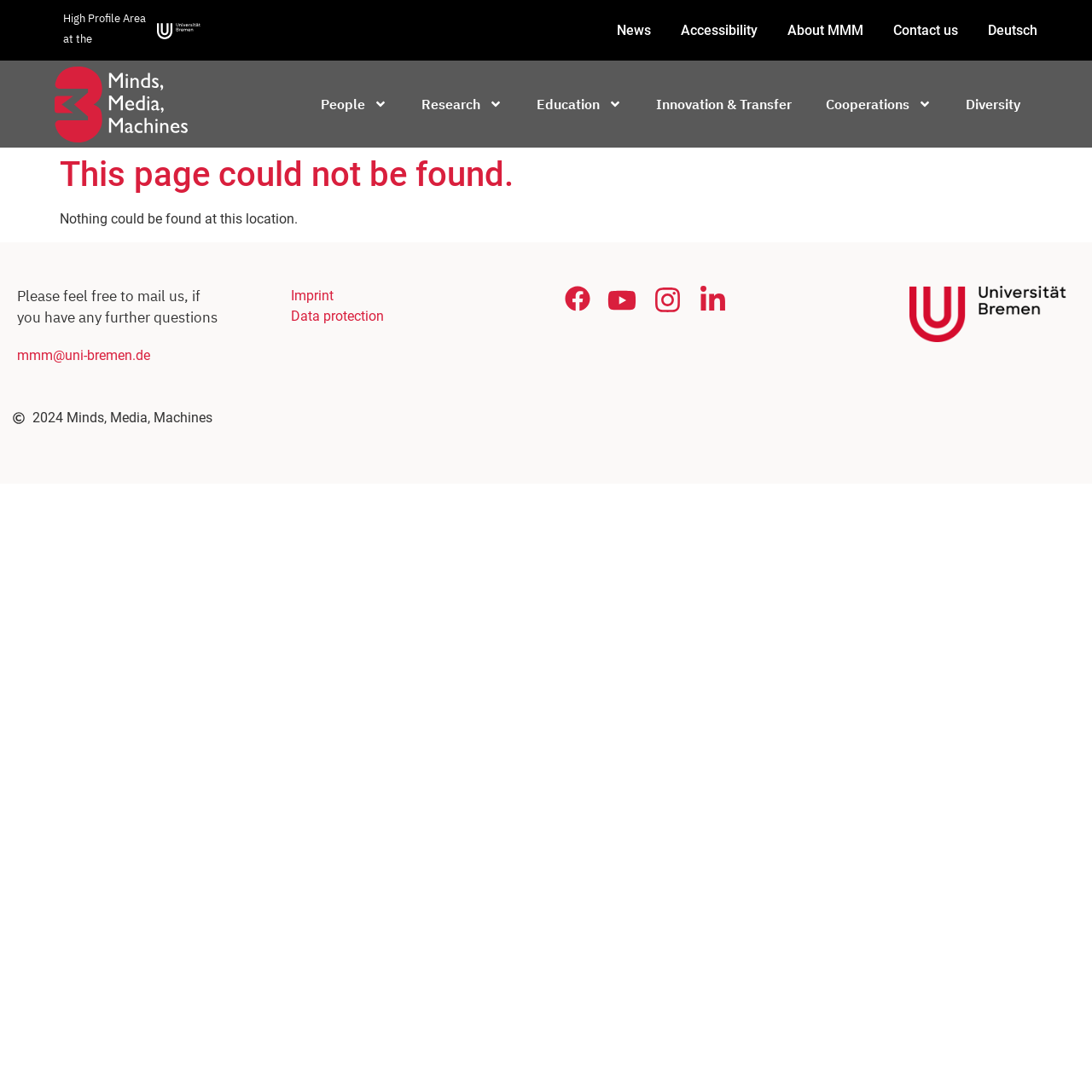Identify the bounding box coordinates of the specific part of the webpage to click to complete this instruction: "Click the News link".

[0.565, 0.01, 0.596, 0.046]